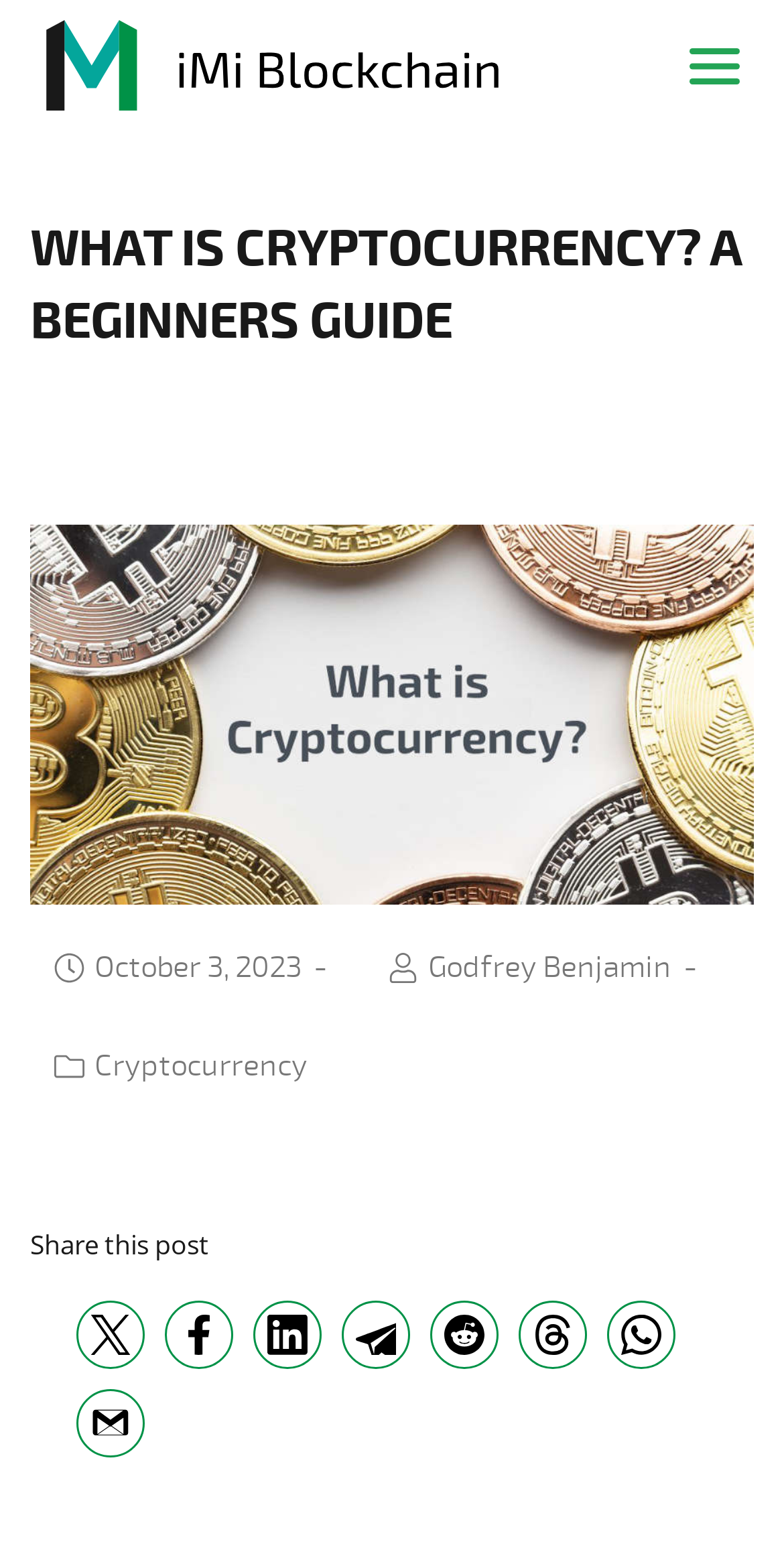Extract the main title from the webpage.

WHAT IS CRYPTOCURRENCY? A BEGINNERS GUIDE